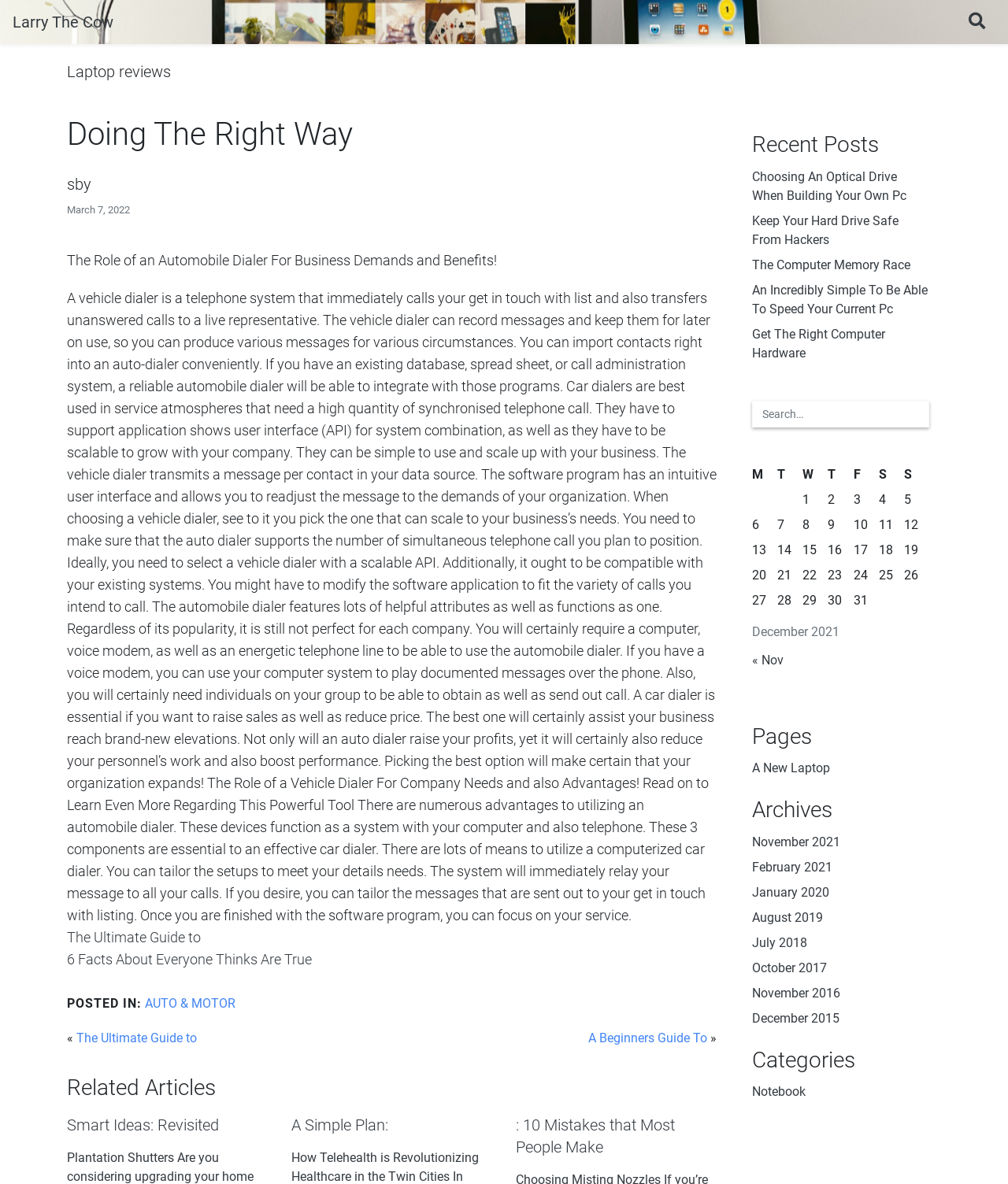Detail the various sections and features present on the webpage.

The webpage is titled "Doing The Right Way – Larry The Cow" and has a search bar at the top right corner. Below the search bar, there is a heading "Laptop reviews" followed by a main heading "Doing The Right Way" with a subheading "by" and a date "March 7, 2022". 

The main content of the webpage is an article titled "The Role of an Automobile Dialer For Business Demands and Benefits!" which discusses the benefits and features of an auto dialer system for businesses. The article is divided into several sections, with headings and subheadings, and includes links to related articles.

On the right side of the webpage, there is a section titled "Related Articles" with three links to other articles. Below this section, there is a section titled "Recent Posts" with five links to recent articles. 

At the bottom of the webpage, there is a calendar table for December 2021, with days of the week listed across the top and dates listed down the side. The table has several rows, each representing a week, with some dates having links to articles or other content.

Throughout the webpage, there are several links to other articles, posts, and categories, such as "AUTO & MOTOR" and "The Ultimate Guide to". There are also several buttons and icons, including a search icon and a button with a magnifying glass icon.